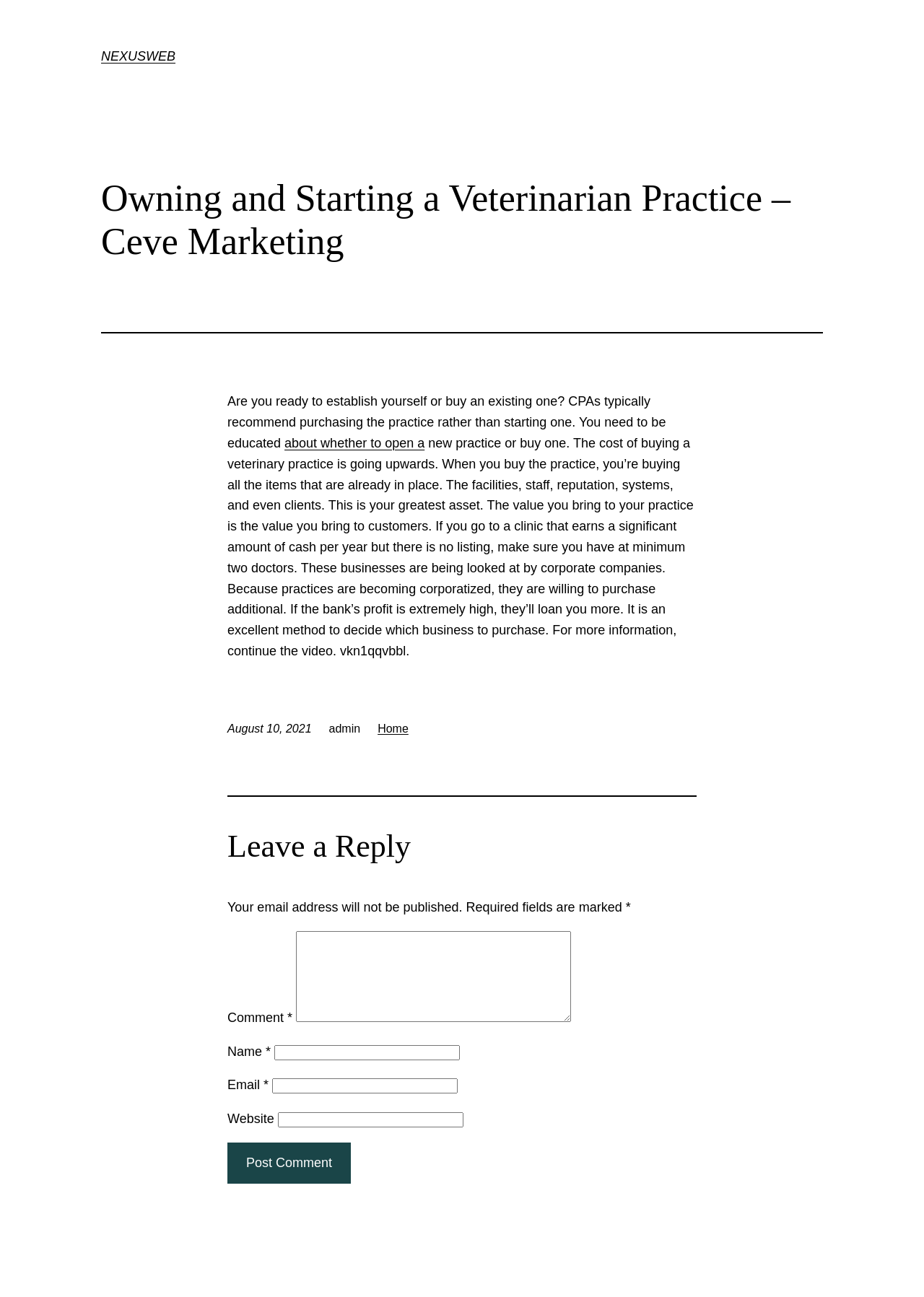Give a one-word or phrase response to the following question: What is the date of the video mentioned on the webpage?

August 10, 2021